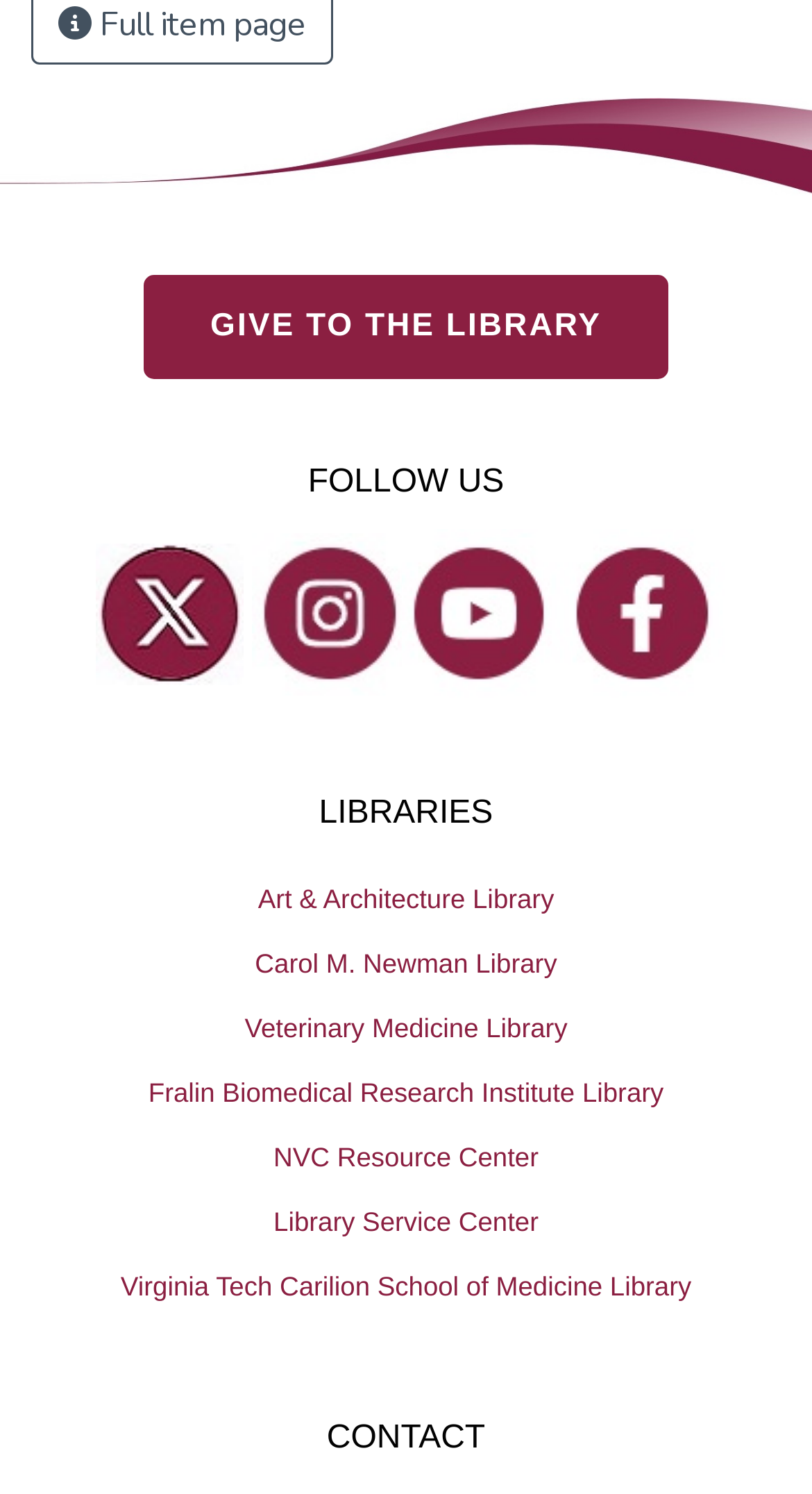Identify the bounding box for the UI element specified in this description: "NVC Resource Center". The coordinates must be four float numbers between 0 and 1, formatted as [left, top, right, bottom].

[0.0, 0.753, 1.0, 0.796]